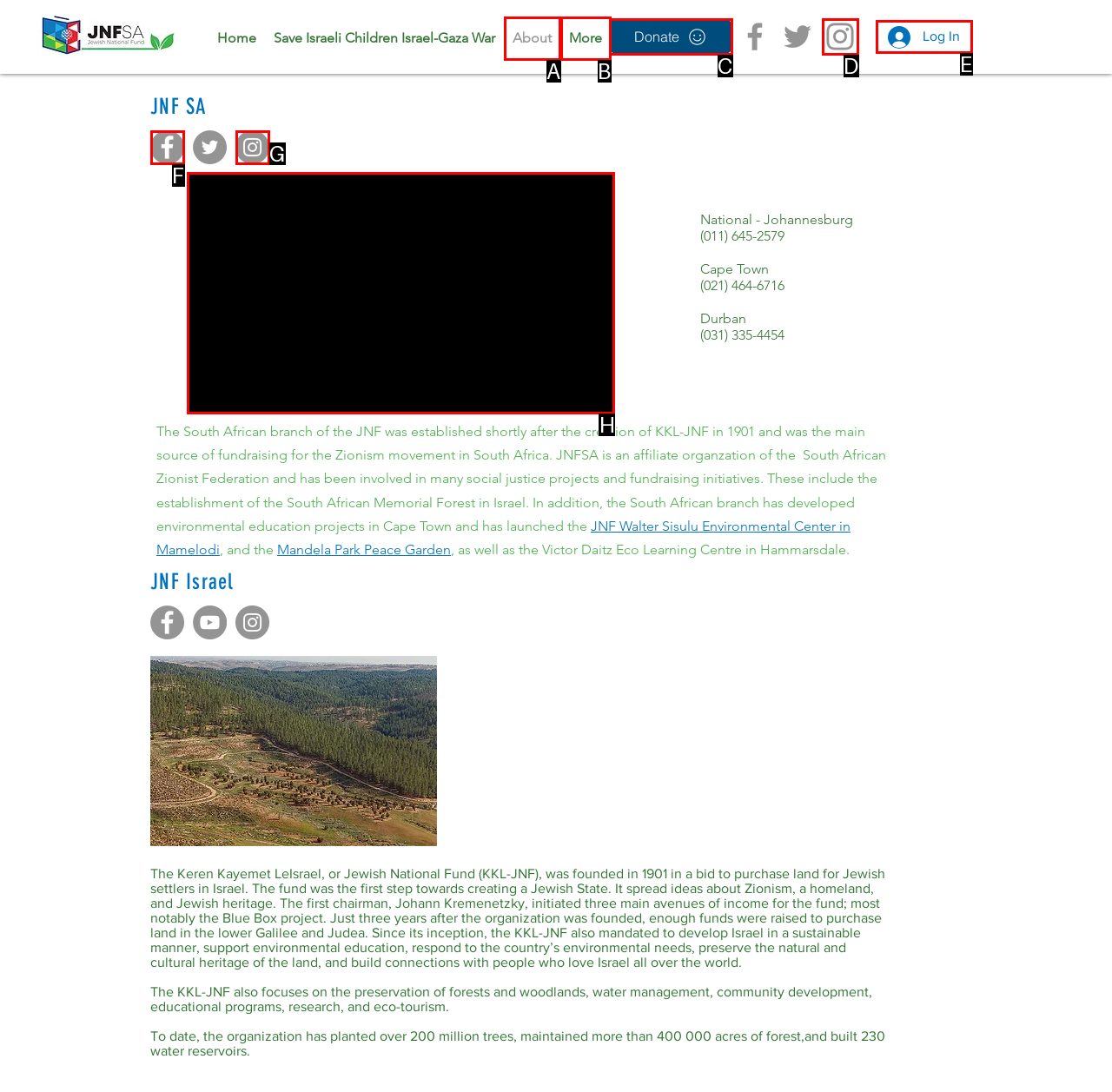Identify which lettered option completes the task: Click the 'Play video' button. Provide the letter of the correct choice.

H